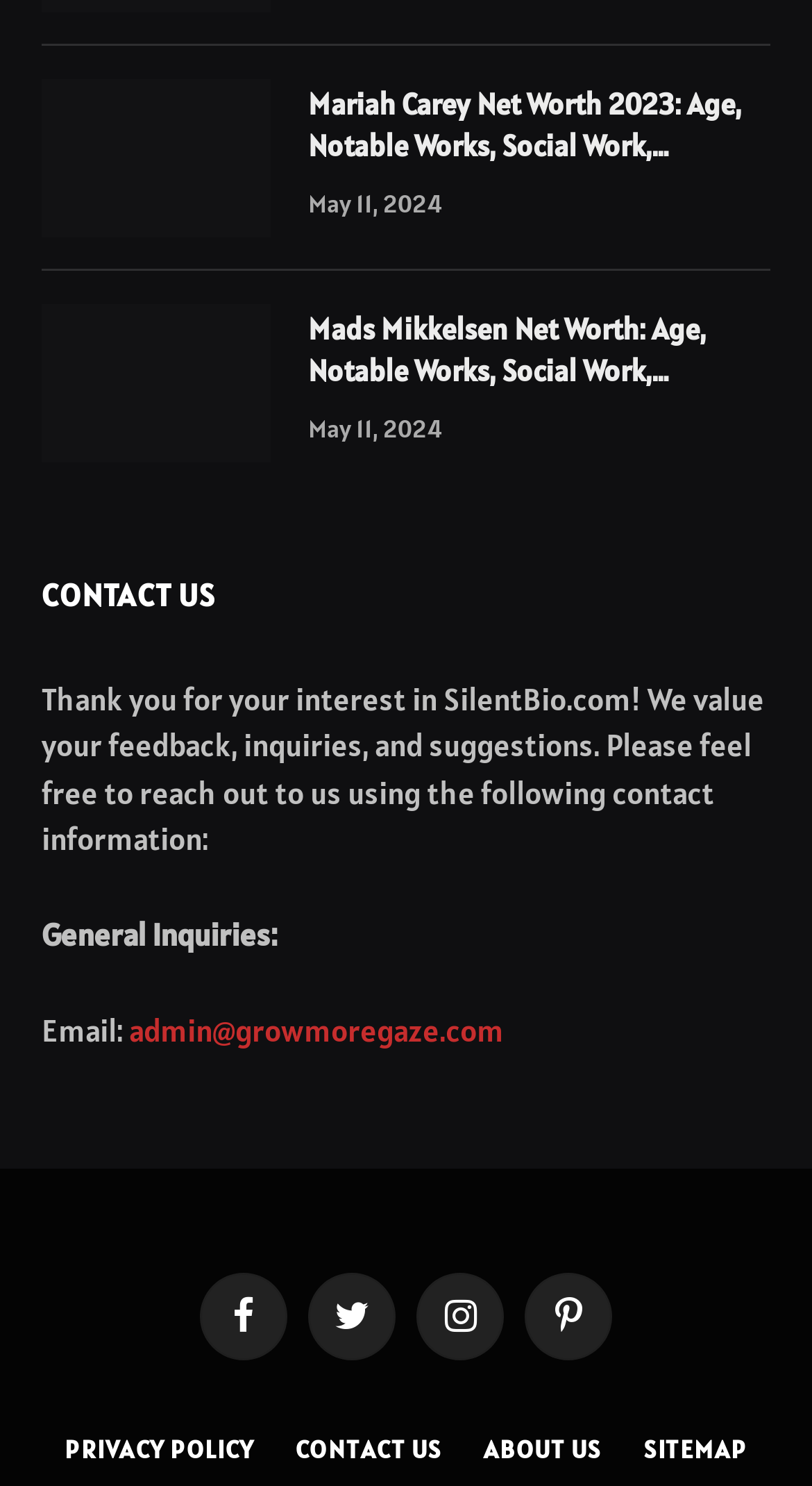Give a concise answer of one word or phrase to the question: 
How many articles are on this webpage?

2